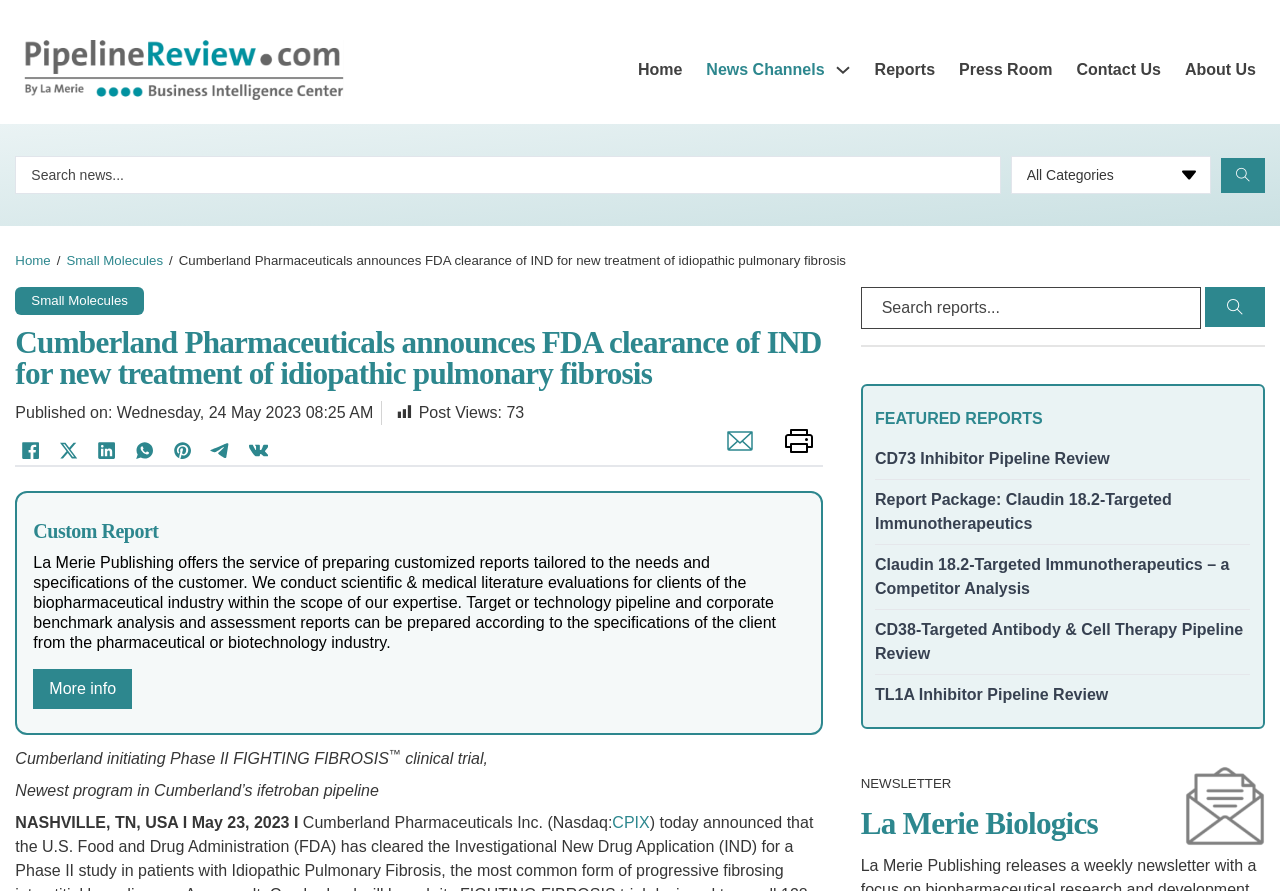Please specify the bounding box coordinates of the clickable section necessary to execute the following command: "Read news about Cumberland Pharmaceuticals".

[0.012, 0.366, 0.643, 0.436]